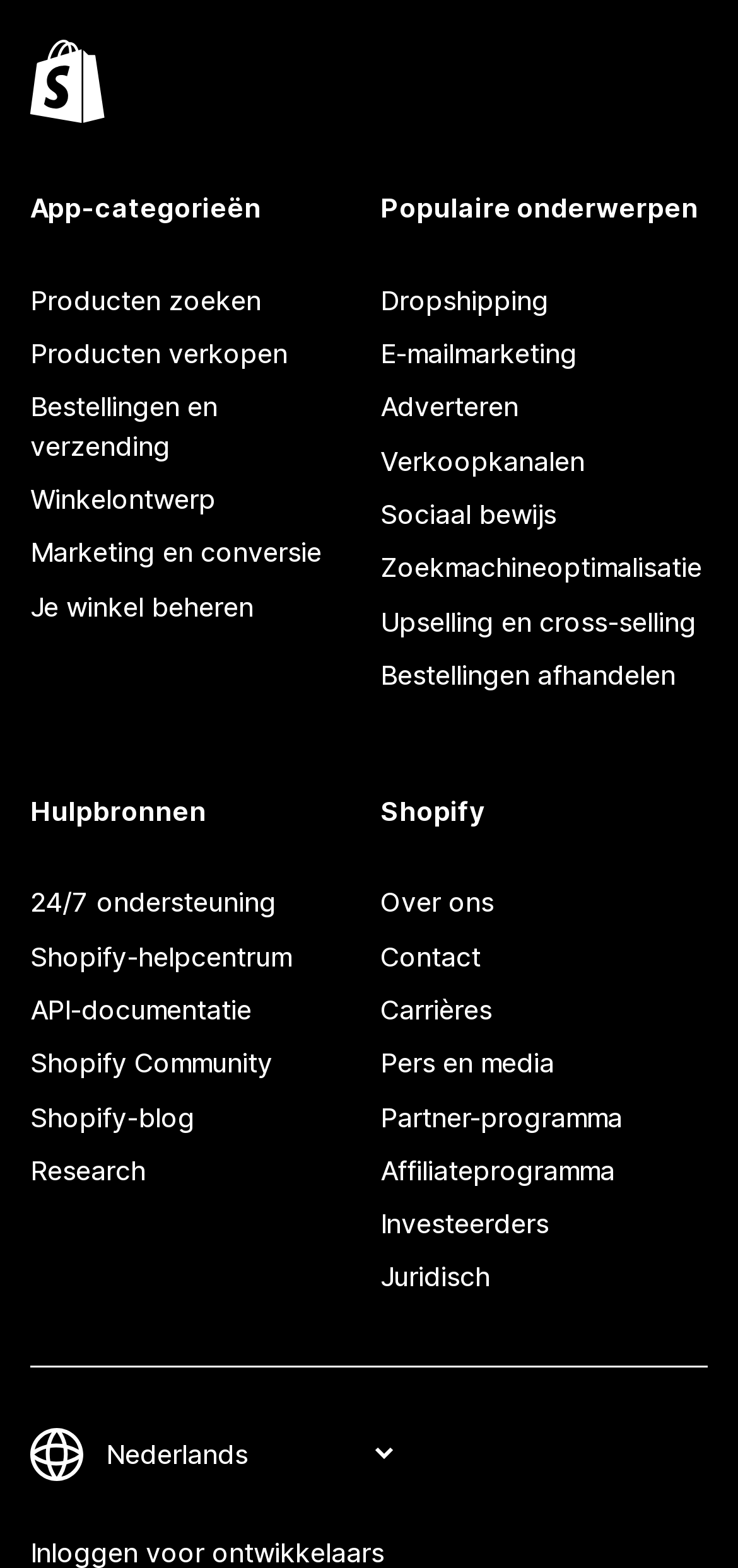Identify the bounding box coordinates for the element you need to click to achieve the following task: "Get 24/7 support". The coordinates must be four float values ranging from 0 to 1, formatted as [left, top, right, bottom].

[0.041, 0.559, 0.485, 0.593]